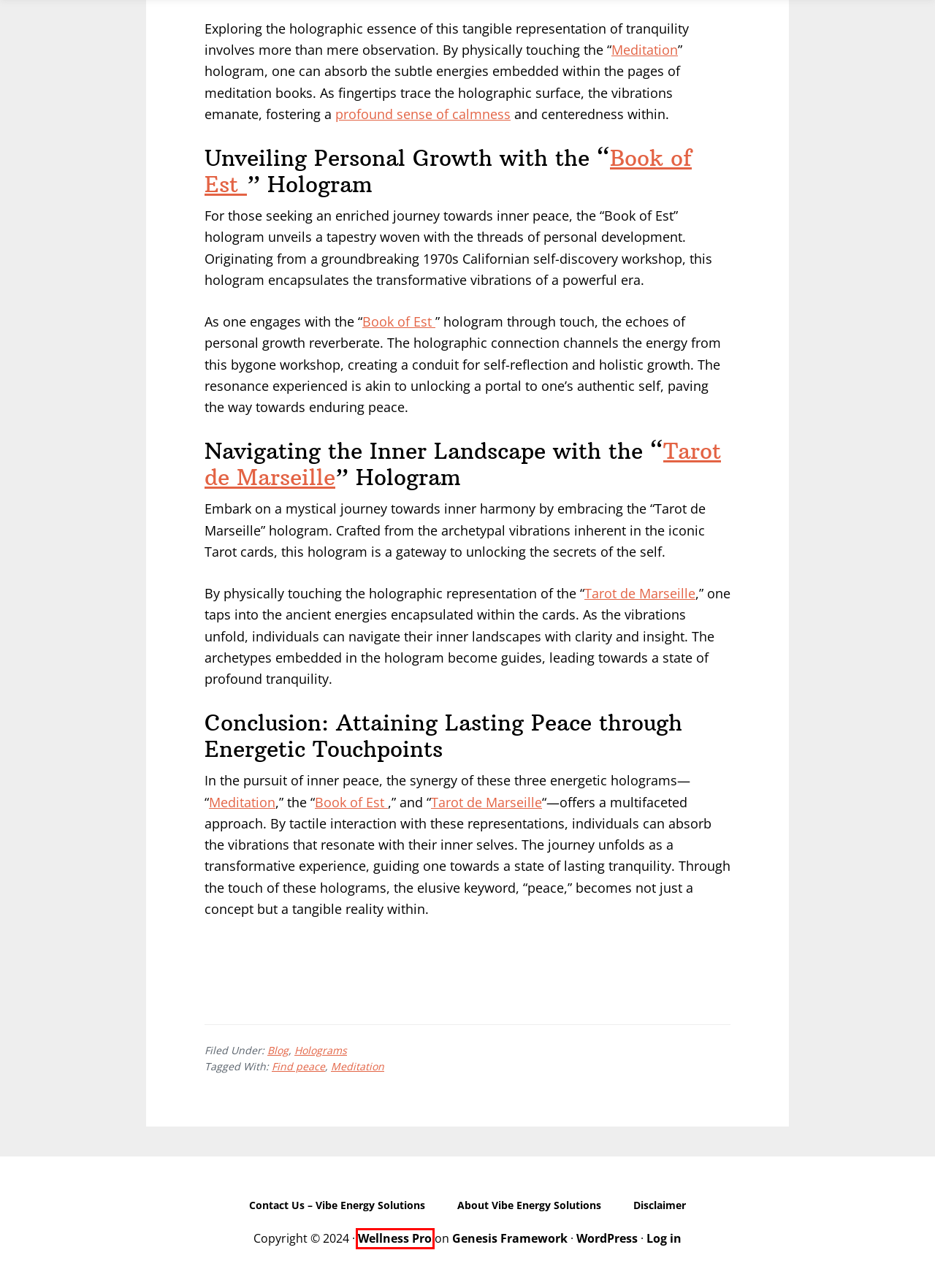You are given a screenshot of a webpage within which there is a red rectangle bounding box. Please choose the best webpage description that matches the new webpage after clicking the selected element in the bounding box. Here are the options:
A. WordPress Themes by StudioPress
B. Quantum Life tests
C. Discovering inner peace through three holograms well chosen
D. Themes Archive - StudioPress
E. Find peace Archives - Vibe Energy Solutions
F. You are being redirected...
G. Confirm Subscription - Vibe Energy Solutions
H. Blog Tool, Publishing Platform, and CMS – WordPress.org

D